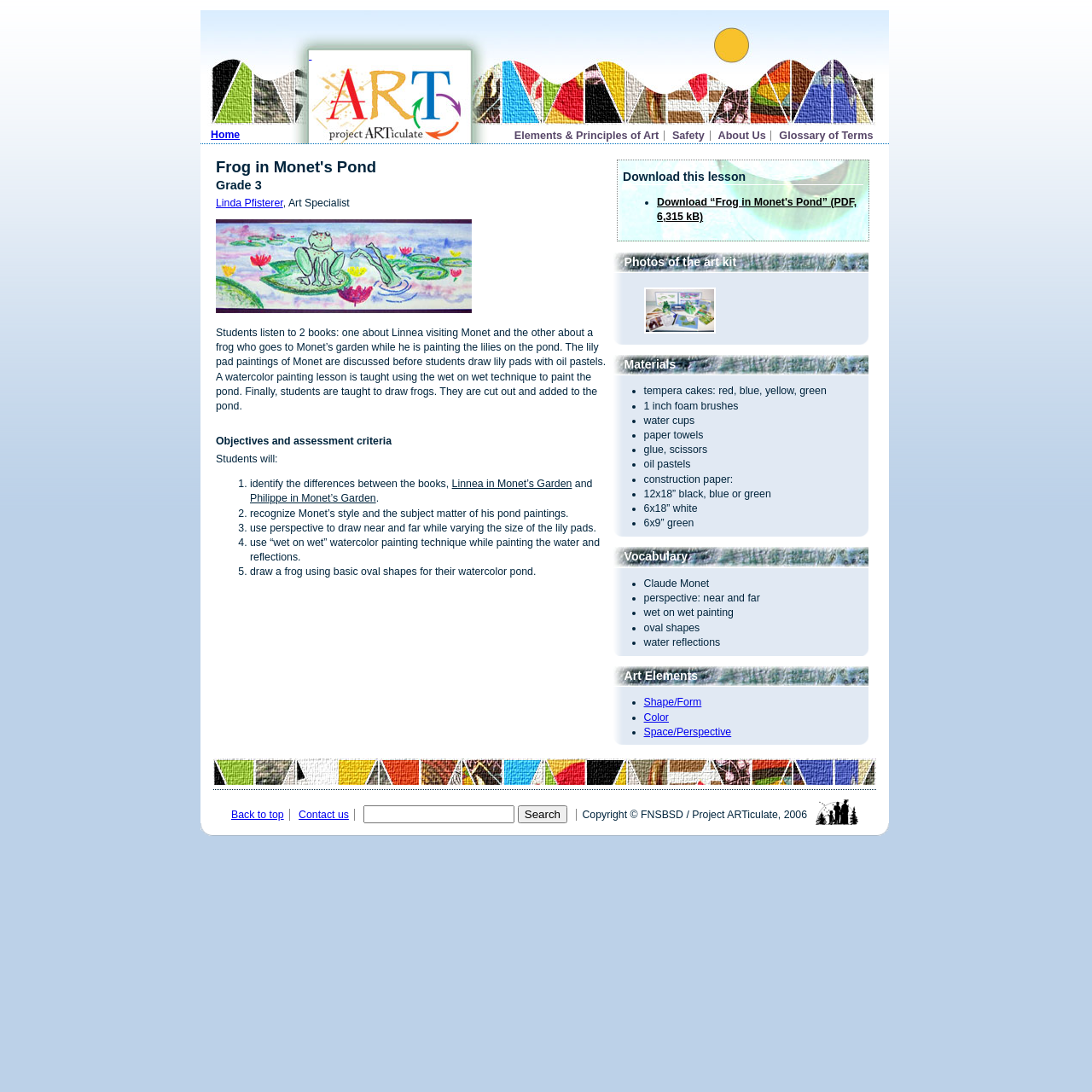Provide the bounding box coordinates for the UI element described in this sentence: "parent_node: Home". The coordinates should be four float values between 0 and 1, i.e., [left, top, right, bottom].

[0.283, 0.045, 0.427, 0.127]